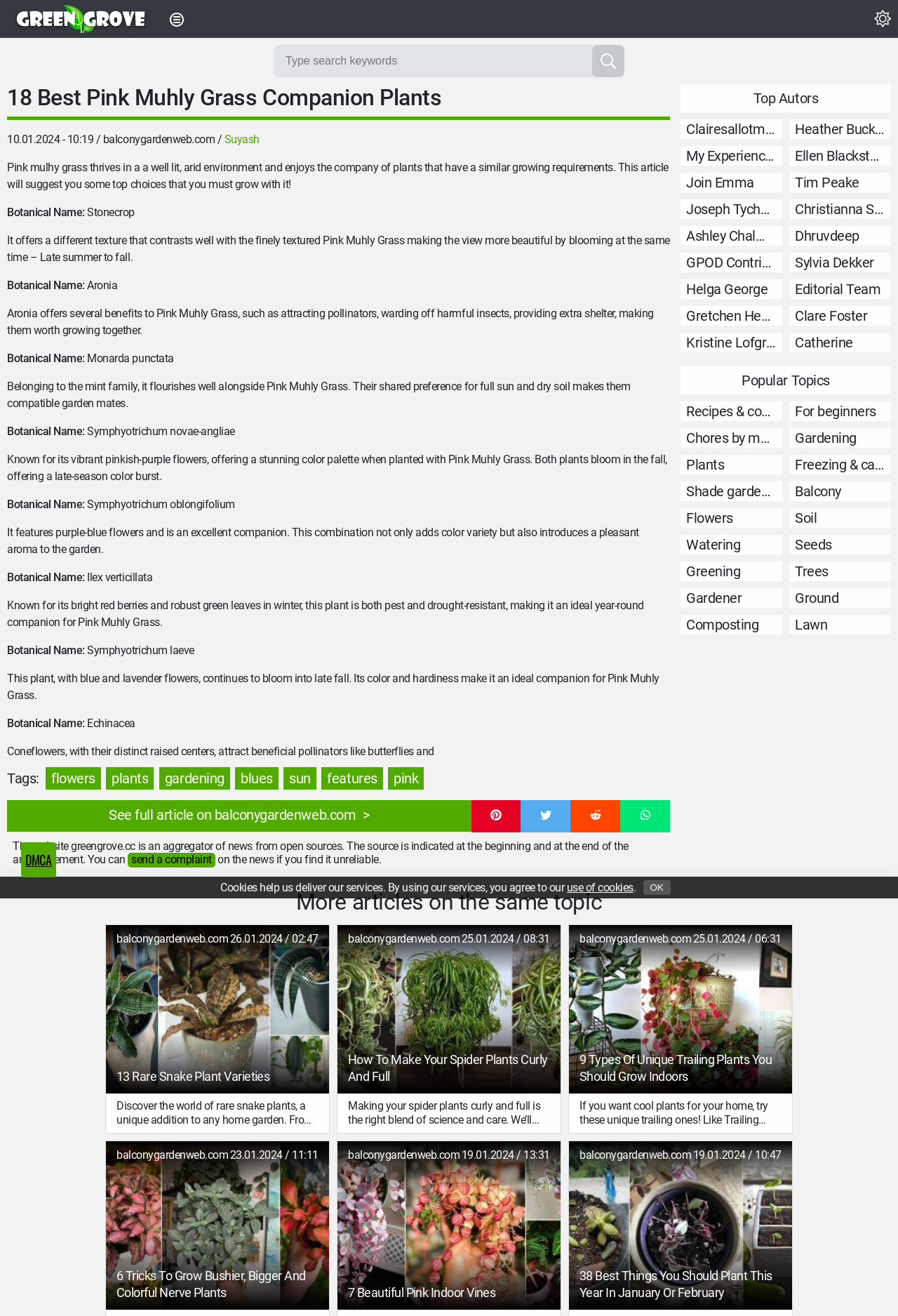Please determine the bounding box coordinates for the UI element described here. Use the format (top-left x, top-left y, bottom-right x, bottom-right y) with values bounded between 0 and 1: Chores by month

[0.758, 0.325, 0.871, 0.34]